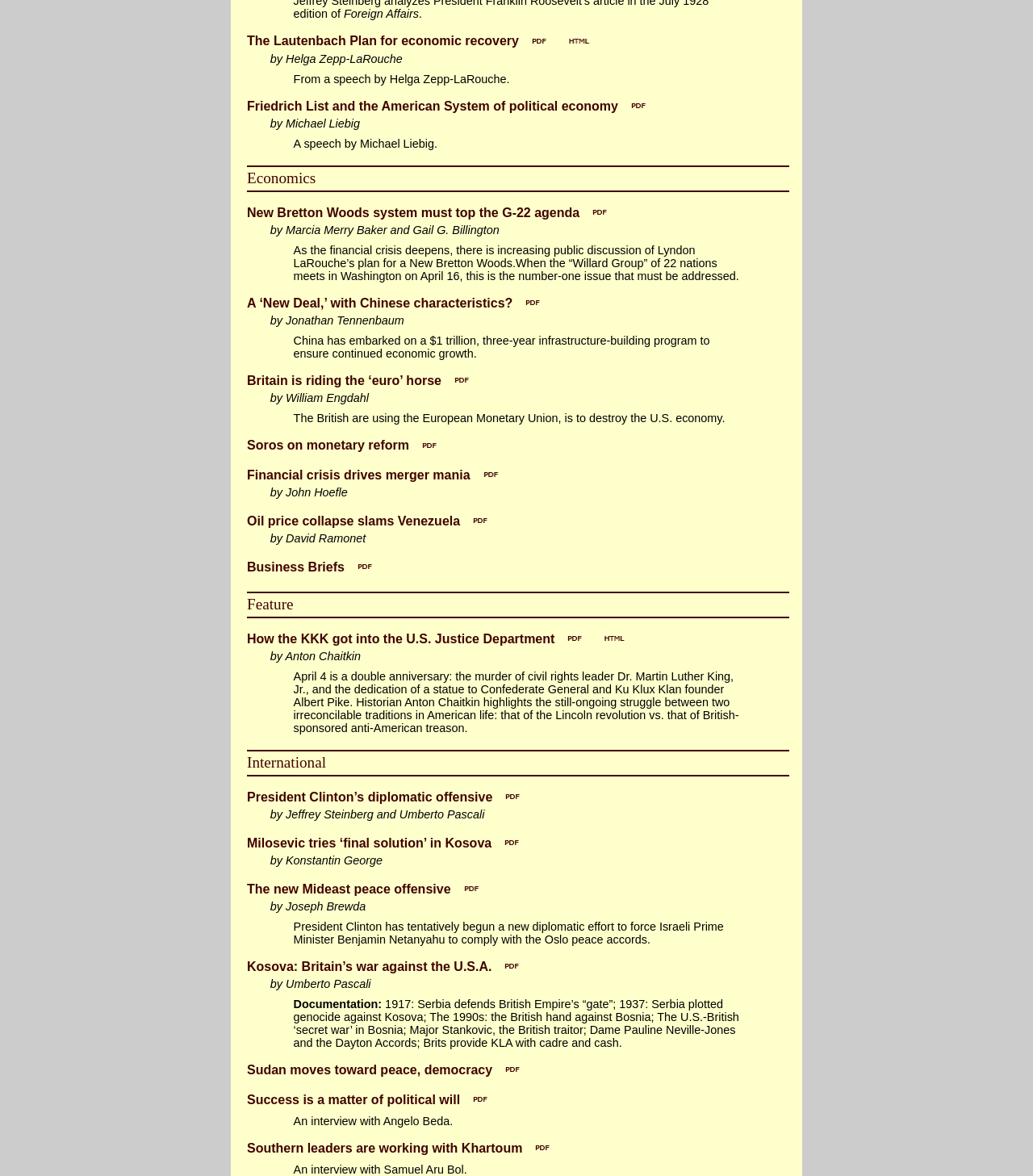Identify the bounding box for the UI element described as: "Business Briefs". The coordinates should be four float numbers between 0 and 1, i.e., [left, top, right, bottom].

[0.239, 0.476, 0.365, 0.488]